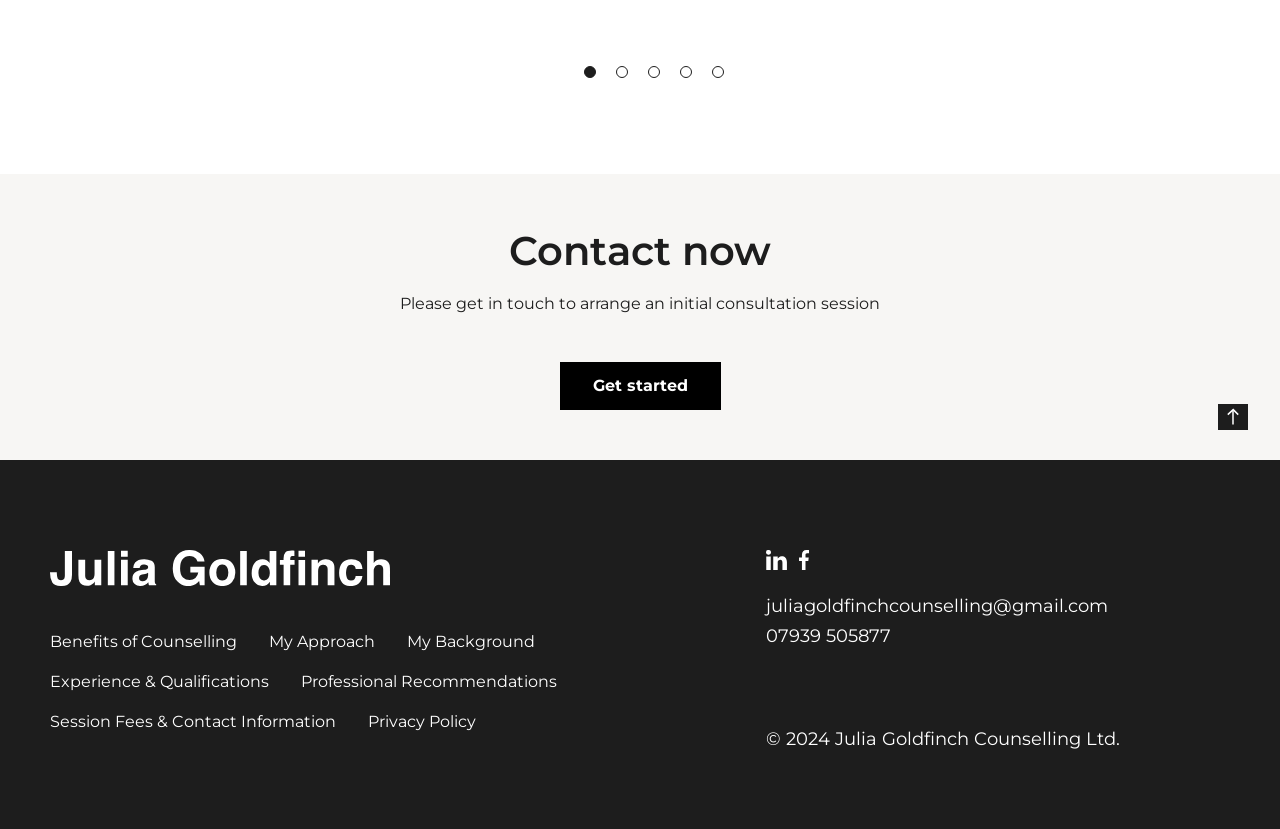Provide the bounding box coordinates of the section that needs to be clicked to accomplish the following instruction: "Click the 'Return to top' link."

[0.952, 0.487, 0.975, 0.527]